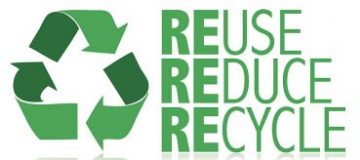What is the main theme of the graphic illustration?
Kindly answer the question with as much detail as you can.

The caption emphasizes the importance of environmentally responsible practices, encouraging viewers to adopt a more eco-friendly lifestyle, which suggests that the main theme of the graphic illustration is environmental sustainability.